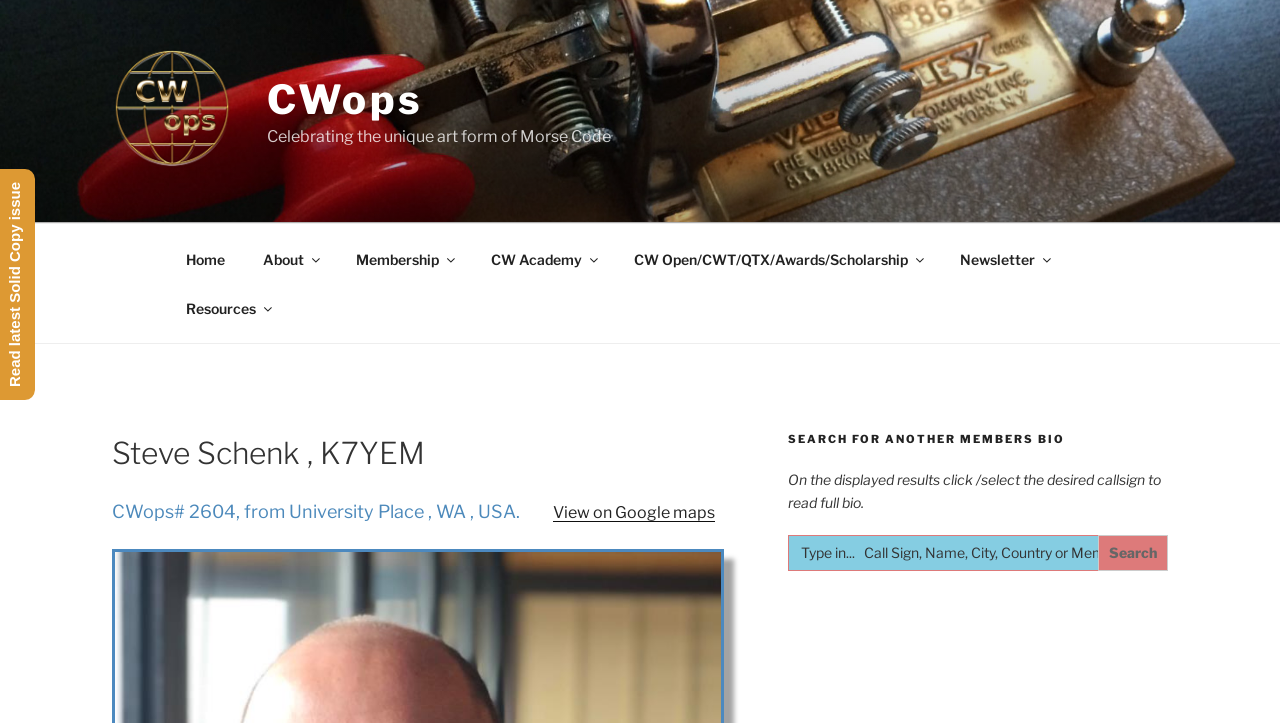Please identify the bounding box coordinates of the element I need to click to follow this instruction: "Go to the Home page".

[0.131, 0.324, 0.189, 0.392]